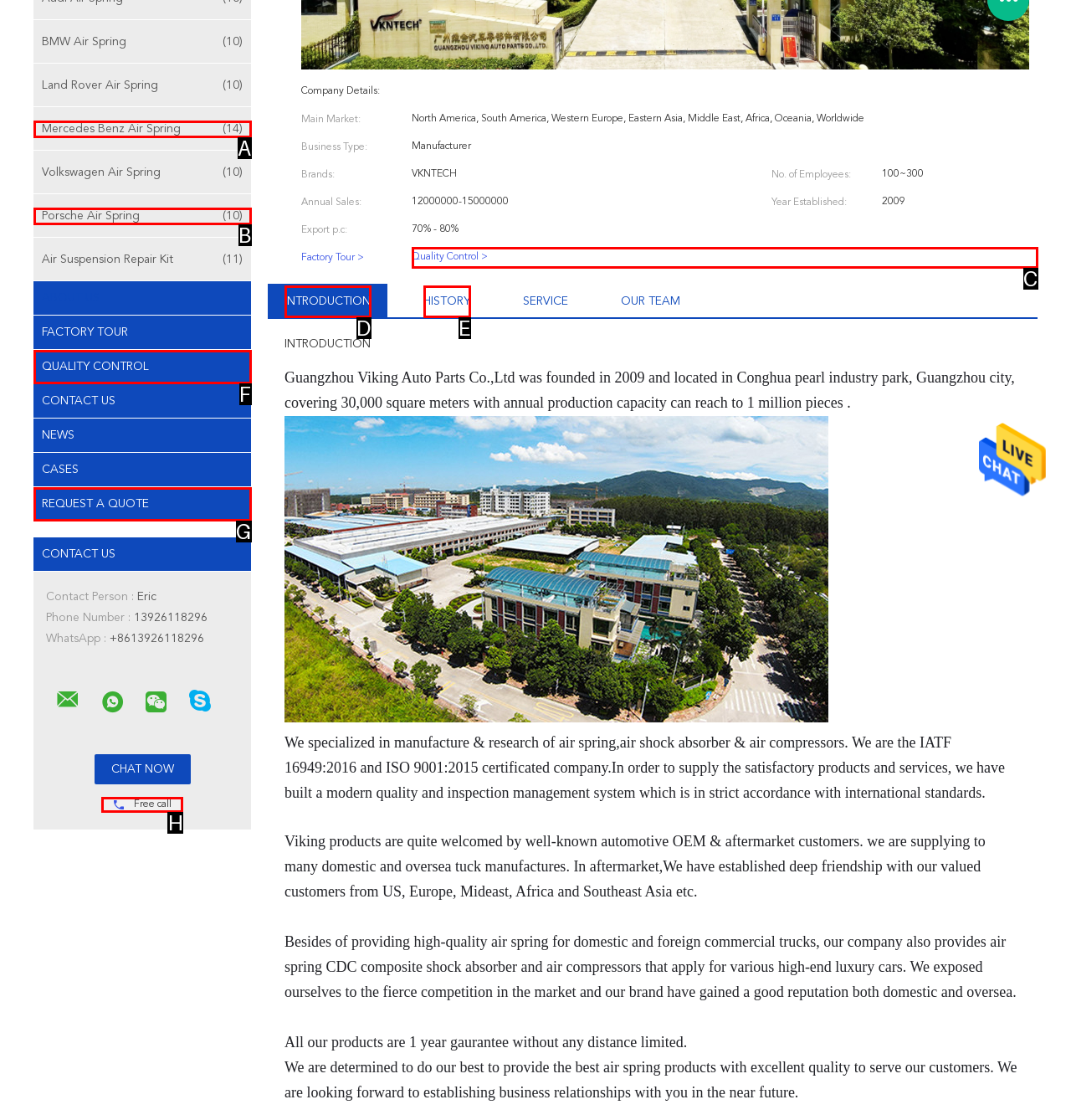Choose the option that matches the following description: Mercedes Benz Air Spring(14)
Answer with the letter of the correct option.

A